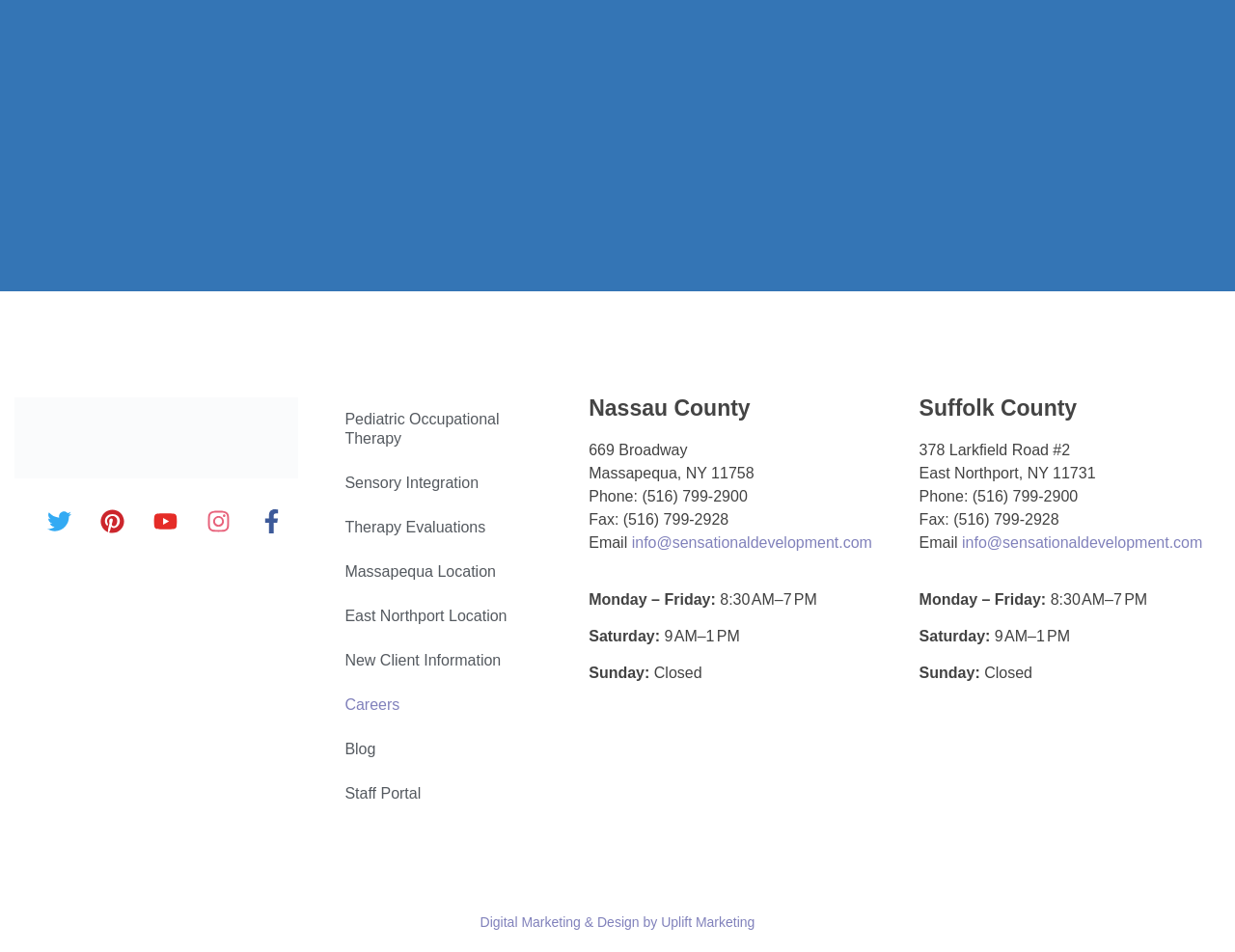Please identify the bounding box coordinates for the region that you need to click to follow this instruction: "Contact via email".

[0.511, 0.561, 0.706, 0.579]